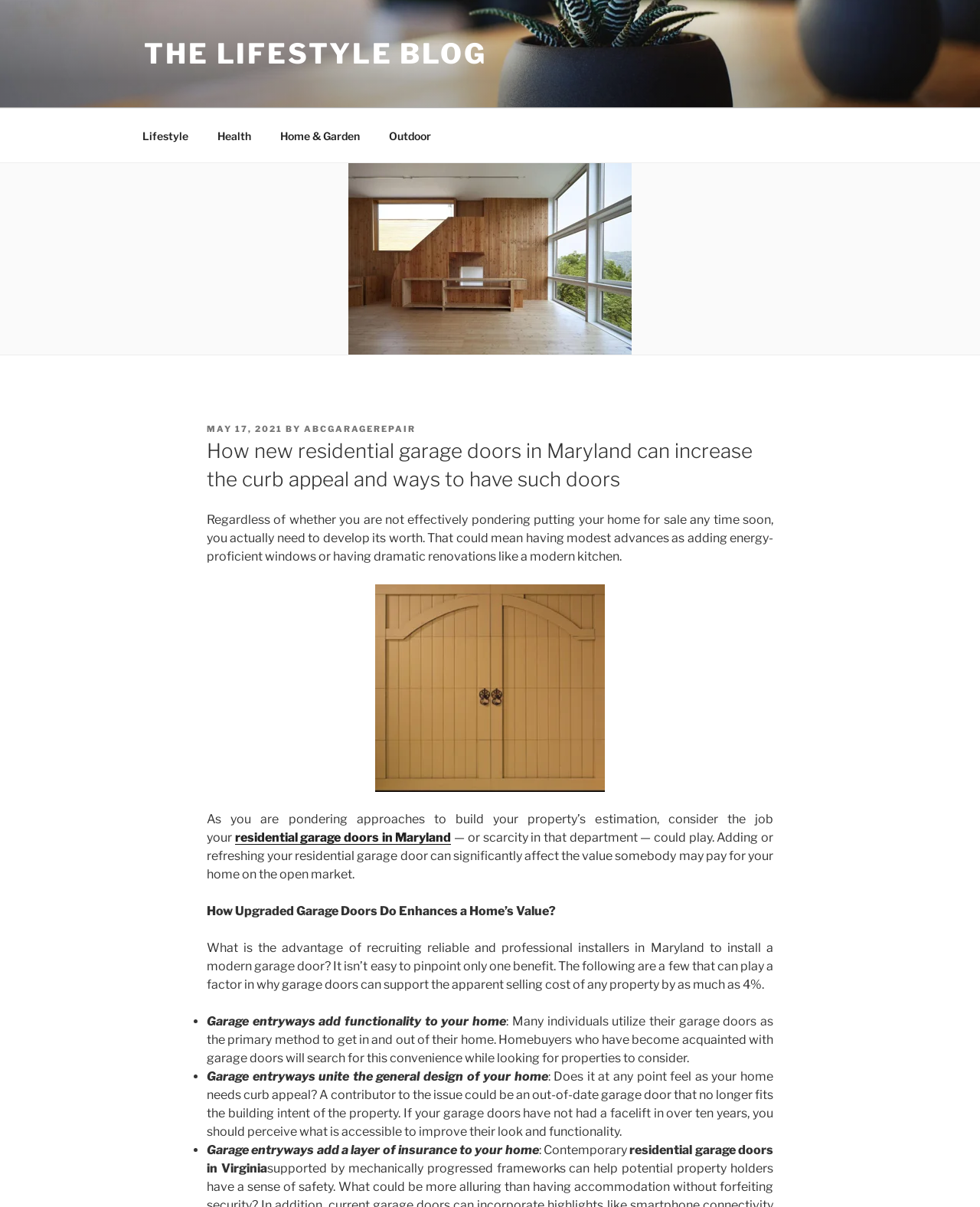Please find the bounding box coordinates of the clickable region needed to complete the following instruction: "view the Exchange Square webcam". The bounding box coordinates must consist of four float numbers between 0 and 1, i.e., [left, top, right, bottom].

None